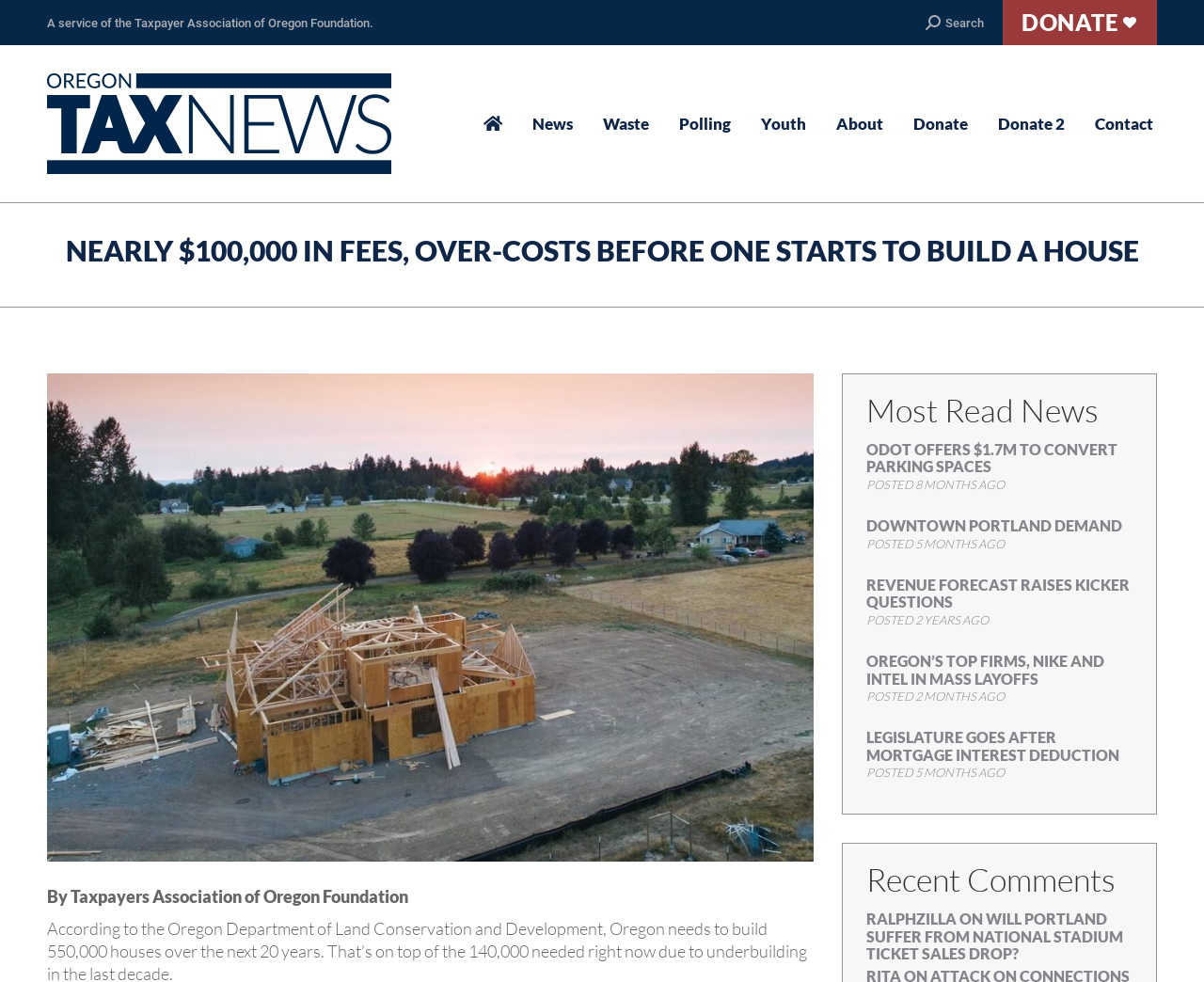Highlight the bounding box coordinates of the element you need to click to perform the following instruction: "Click the 'ADD' button."

None